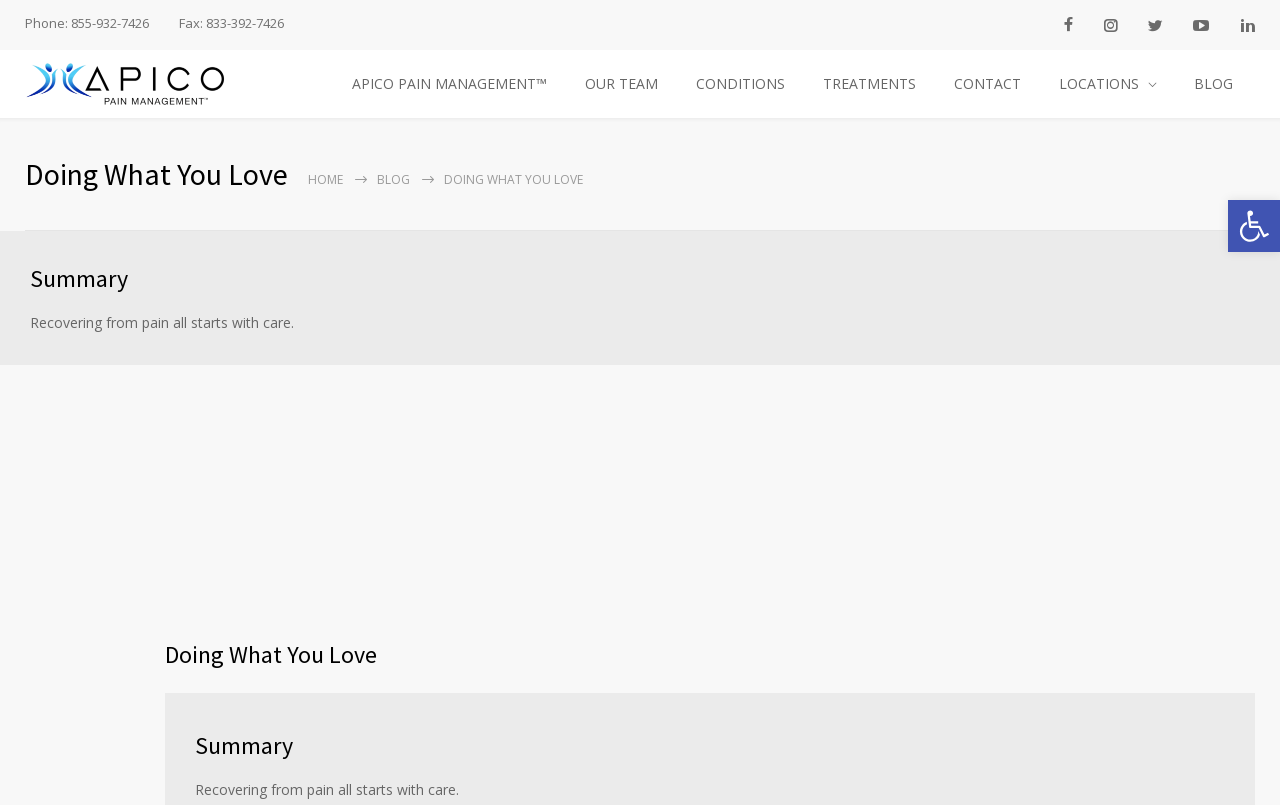Give an extensive and precise description of the webpage.

The webpage is about APICO Pain Management, a medical service provider. At the top left corner, there are two phone numbers and a fax number displayed as links. Next to them, there are six social media links, represented by single letters 'b', 'j', 'a', 'i', and 'g'. 

Below these links, there is a logo image on the left side, followed by a navigation menu with seven links: 'APICO PAIN MANAGEMENT', 'OUR TEAM', 'CONDITIONS', 'TREATMENTS', 'CONTACT', 'LOCATIONS', and 'BLOG'. 

On the left side, there is a heading 'Doing What You Love' and a link 'HOME' below it. Next to the link, there is a static text '\xa0', followed by another link 'BLOG'. Below these elements, there is a static text 'DOING WHAT YOU LOVE'. 

The main content of the webpage starts with a heading 'Summary' at the top center. Below it, there is a static text 'Recovering from pain all starts with care.' 

Further down, there is another heading 'Doing What You Love' at the bottom center, with a link 'Doing What You Love' below it. 

At the very bottom, there is another heading 'Summary' and a static text 'Recovering from pain all starts with care.' 

On the bottom right corner, there is a button 'Open toolbar Accessibility Tools' with an image 'Accessibility Tools' inside it.